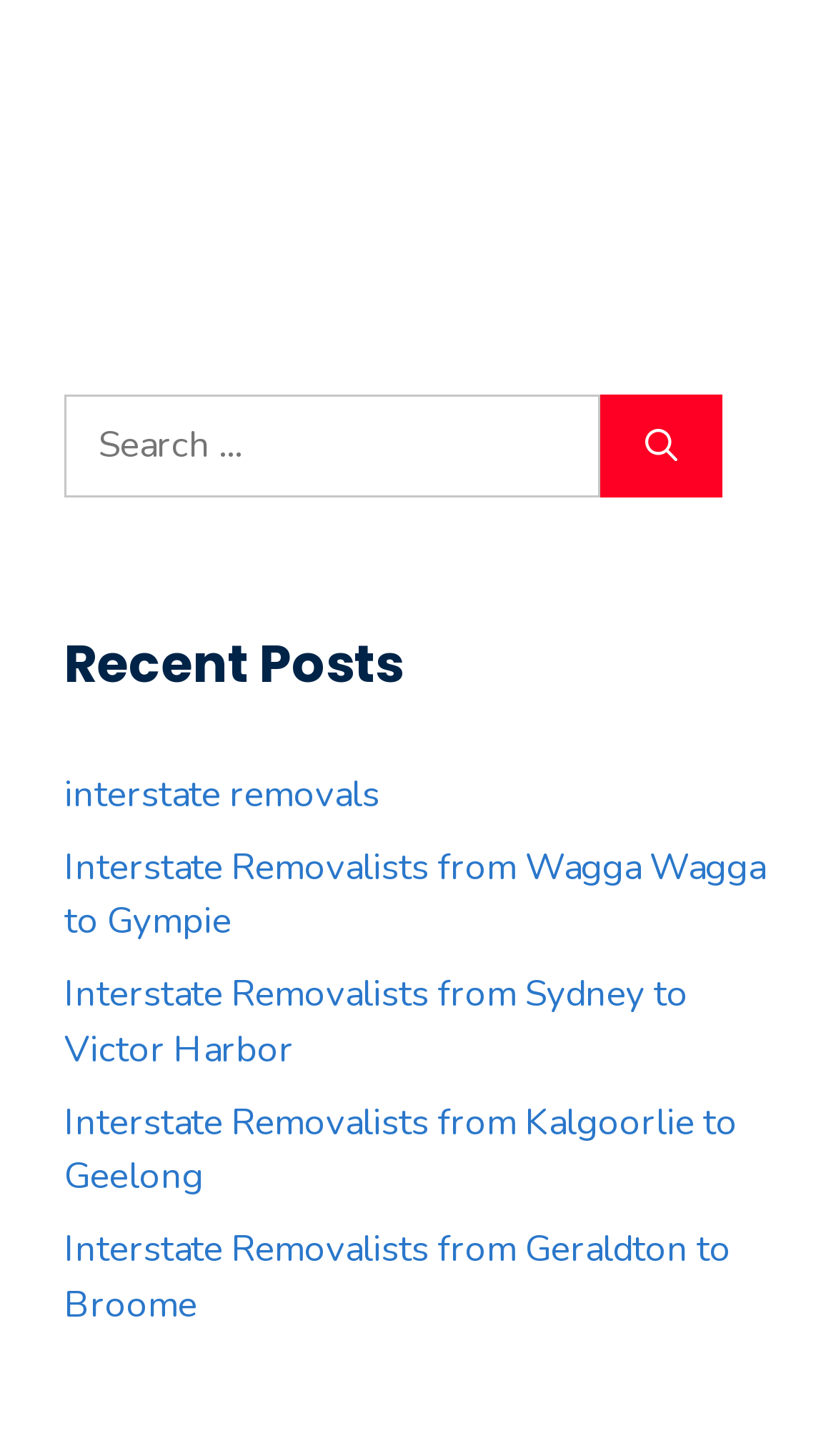Identify the bounding box for the UI element described as: "interstate removals". Ensure the coordinates are four float numbers between 0 and 1, formatted as [left, top, right, bottom].

[0.077, 0.528, 0.454, 0.562]